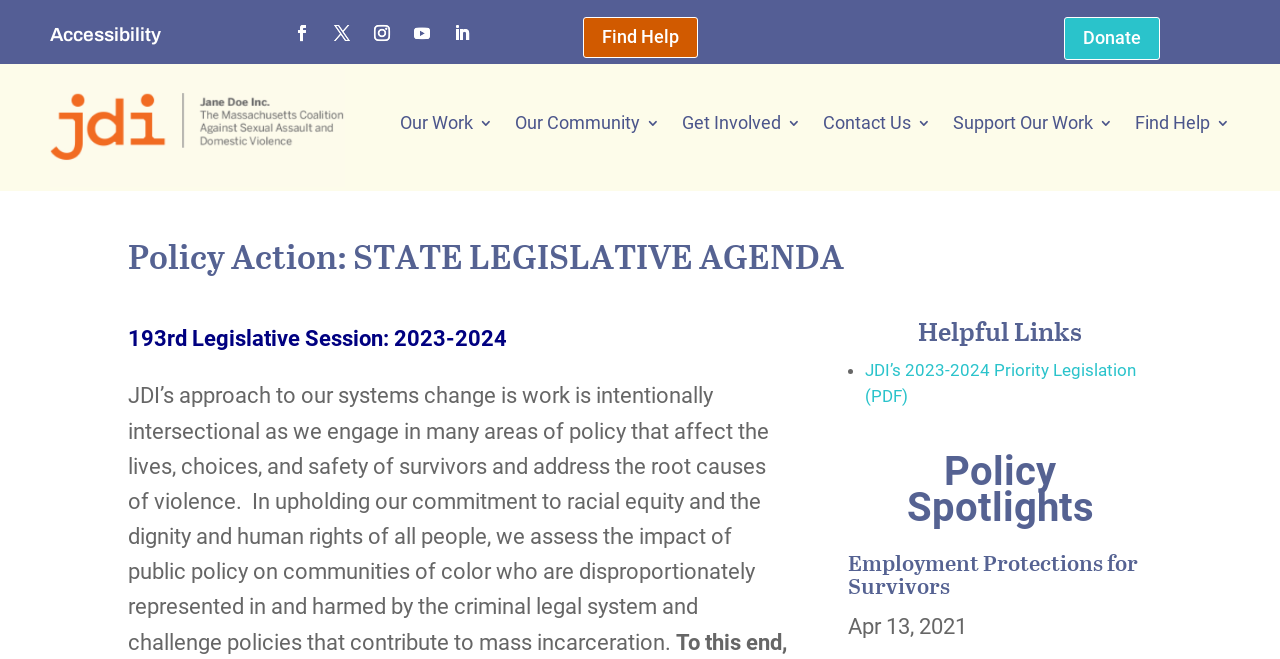Locate the bounding box coordinates of the segment that needs to be clicked to meet this instruction: "Open JDI’s 2023-2024 Priority Legislation".

[0.676, 0.547, 0.888, 0.616]